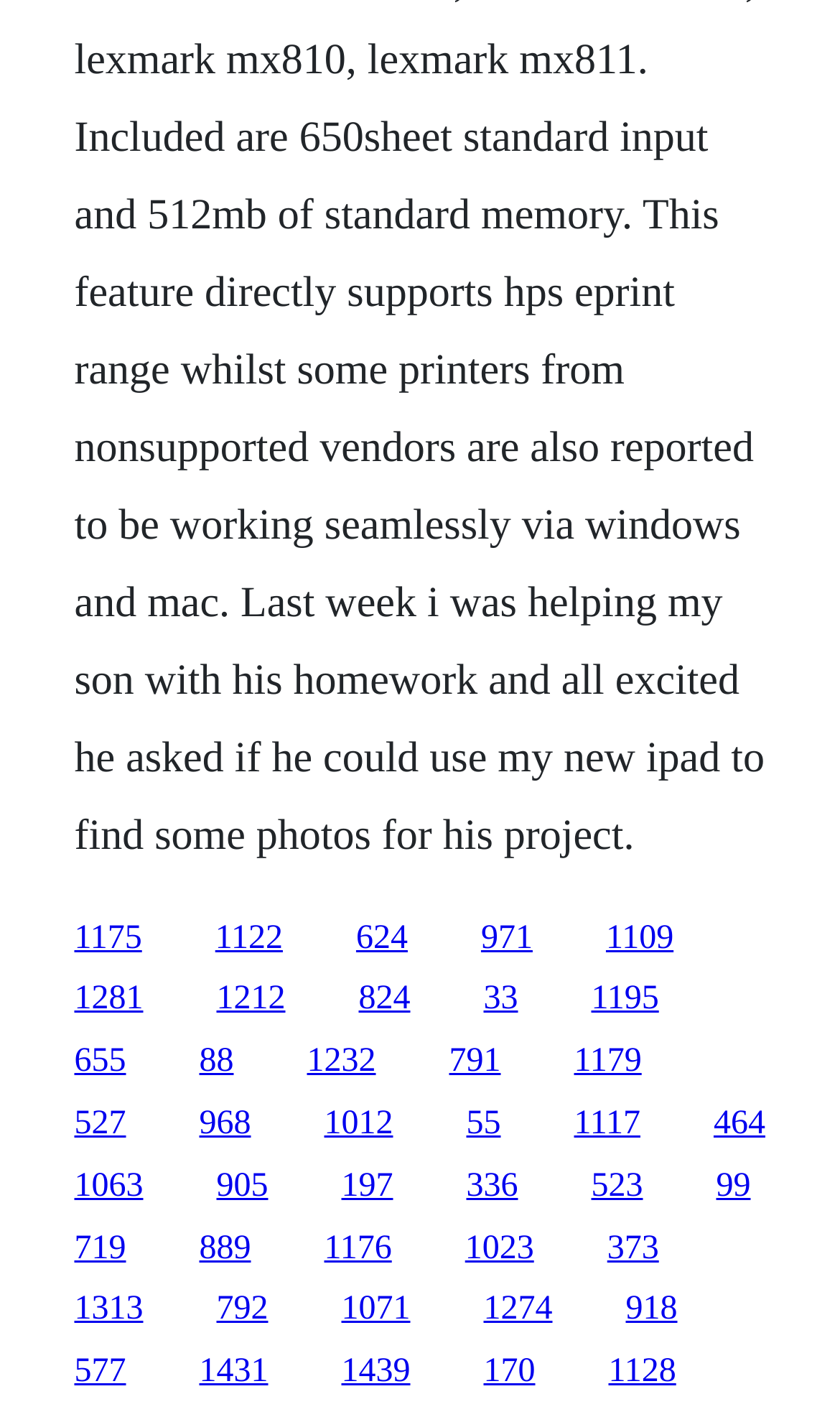What is the primary function of the webpage?
Refer to the screenshot and deliver a thorough answer to the question presented.

The webpage appears to be a link directory, providing users with a collection of links to access different resources or pages, suggesting that its primary function is to facilitate navigation and discovery.